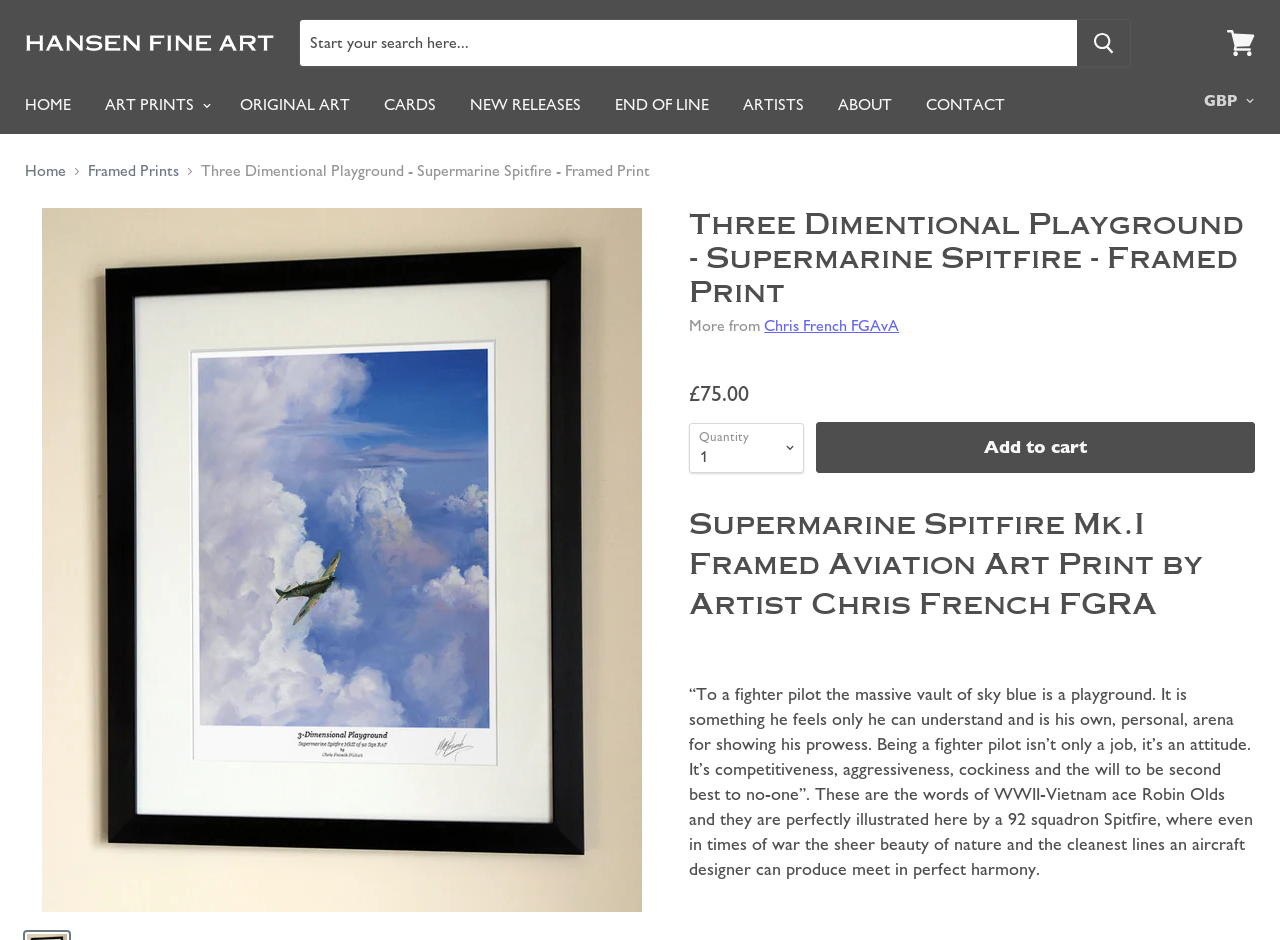Please identify the primary heading on the webpage and return its text.

Three Dimentional Playground - Supermarine Spitfire - Framed Print